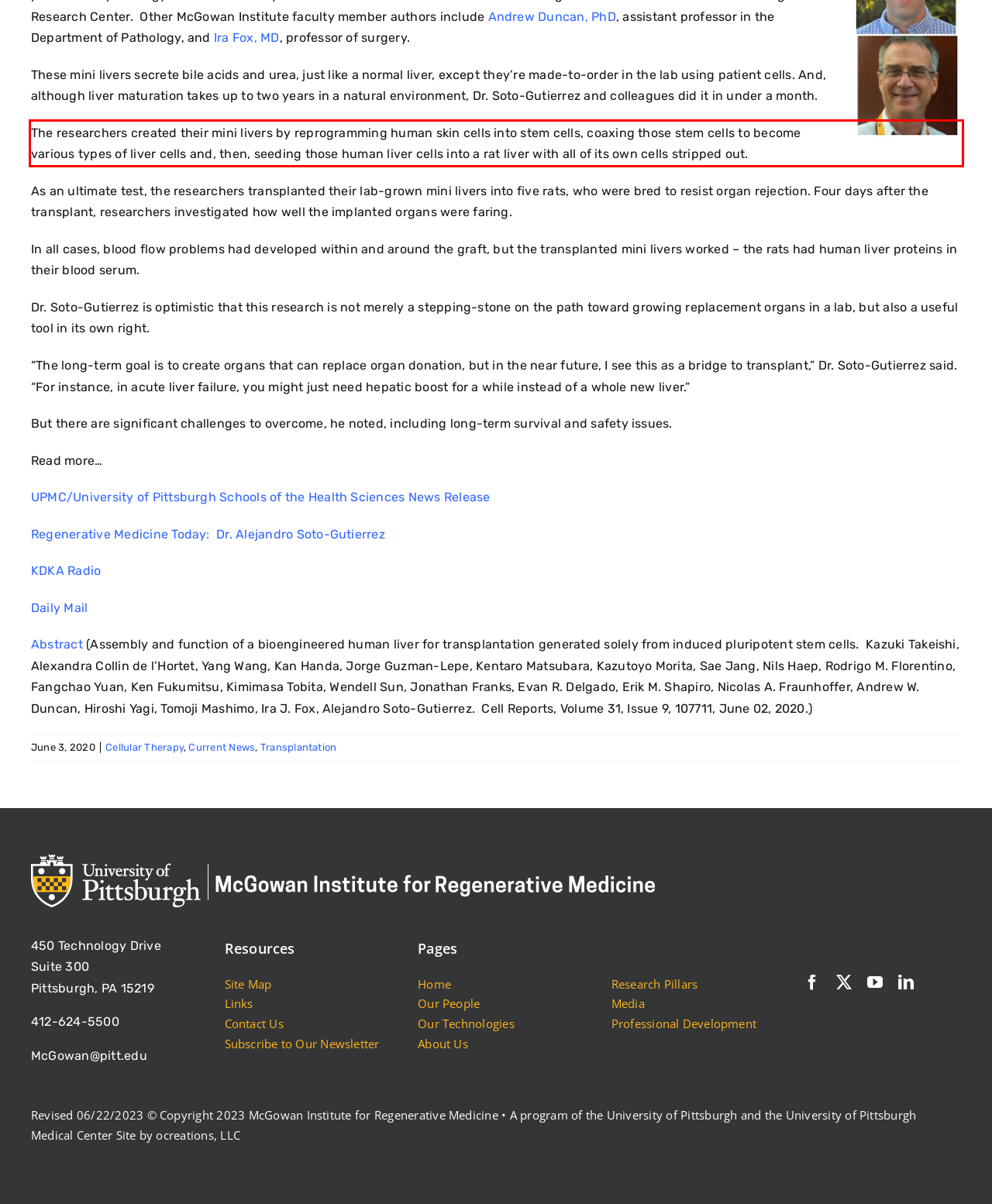Look at the webpage screenshot and recognize the text inside the red bounding box.

The researchers created their mini livers by reprogramming human skin cells into stem cells, coaxing those stem cells to become various types of liver cells and, then, seeding those human liver cells into a rat liver with all of its own cells stripped out.